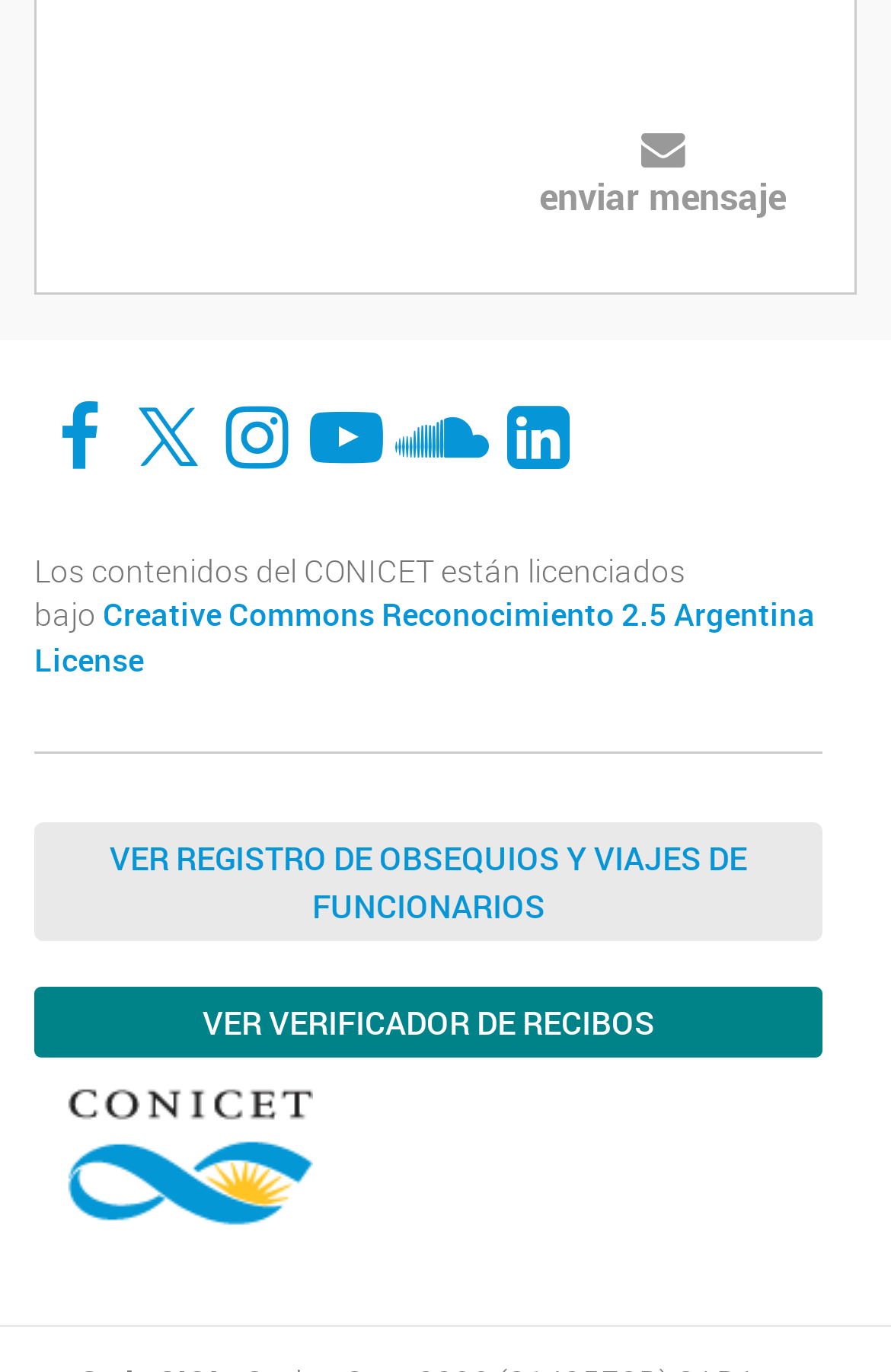What is the image description at the bottom of the page? Based on the image, give a response in one word or a short phrase.

CONICET